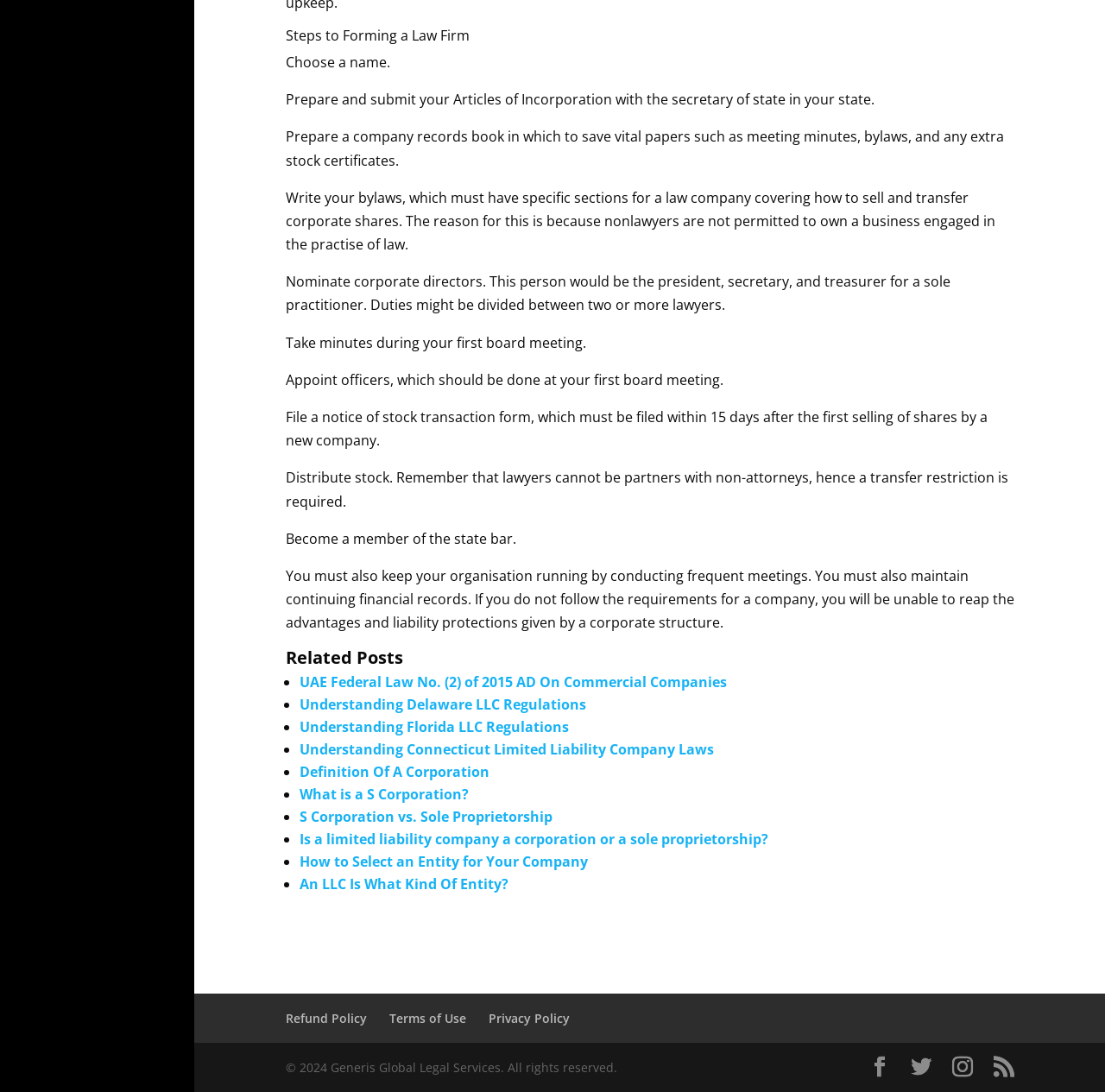Provide the bounding box coordinates of the HTML element described as: "Privacy Policy". The bounding box coordinates should be four float numbers between 0 and 1, i.e., [left, top, right, bottom].

[0.442, 0.925, 0.515, 0.94]